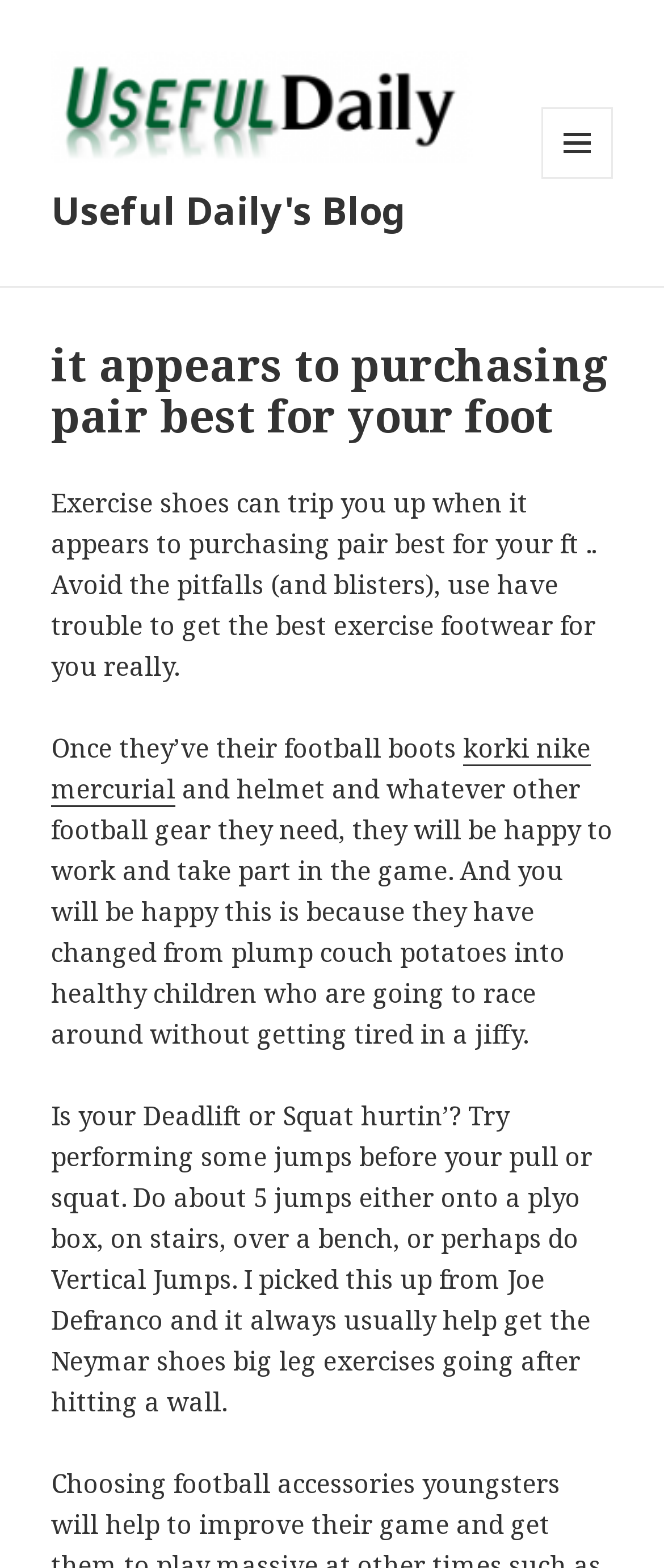Please reply to the following question using a single word or phrase: 
What type of gear do children need for football?

Football boots and helmet